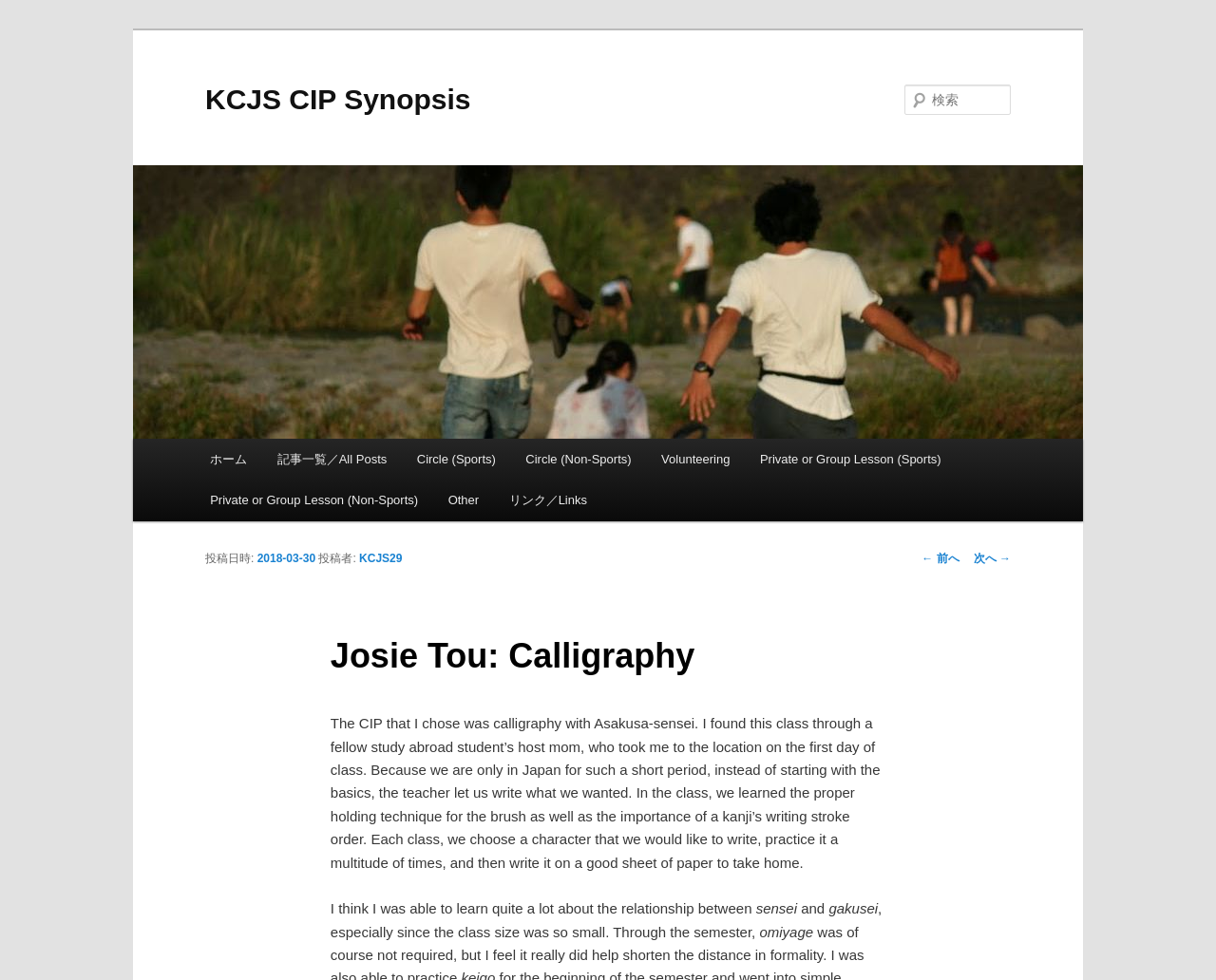Locate the coordinates of the bounding box for the clickable region that fulfills this instruction: "Go to KCJS CIP Synopsis".

[0.169, 0.085, 0.387, 0.117]